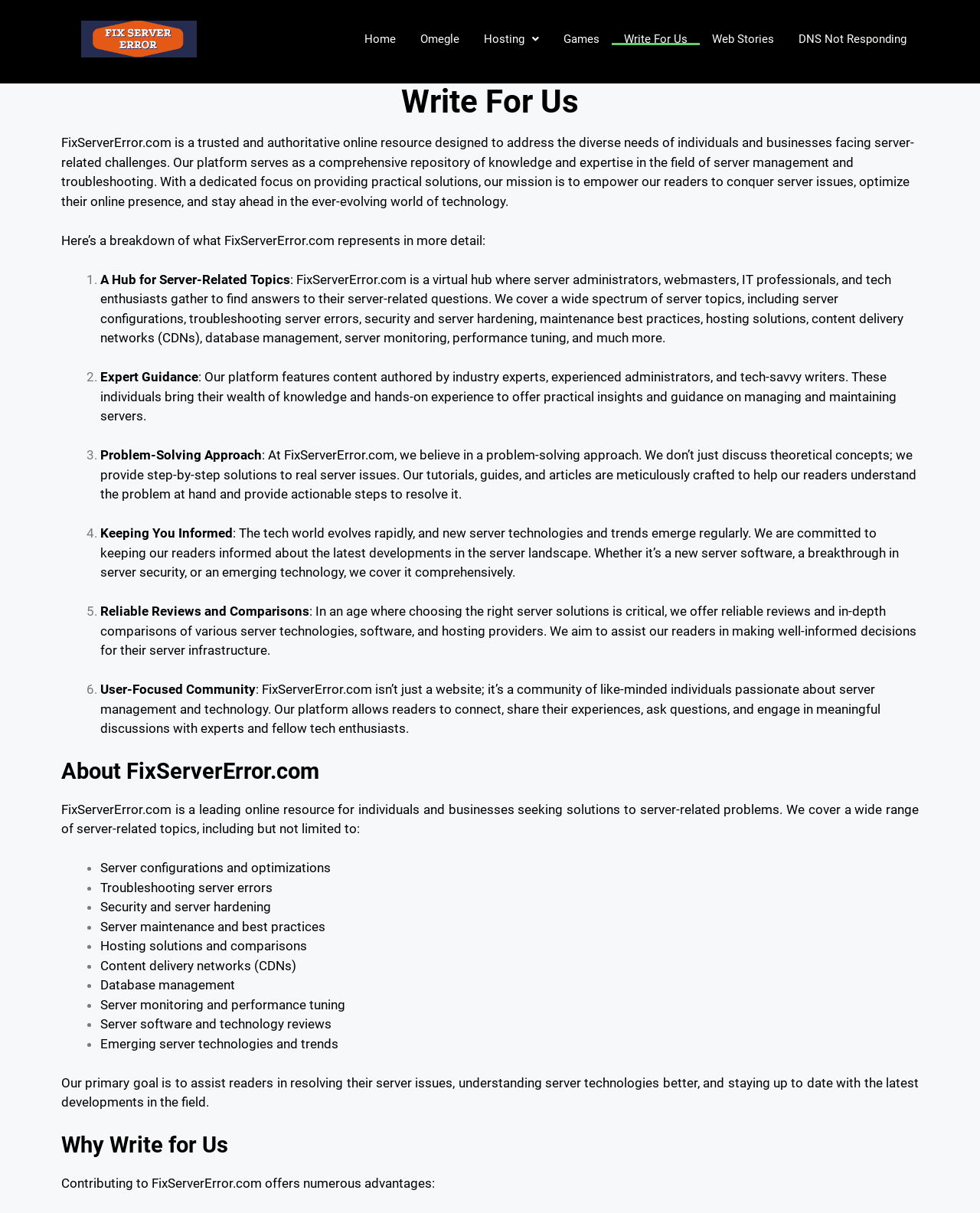Examine the image and give a thorough answer to the following question:
What type of content is featured on FixServerError.com?

The webpage indicates that FixServerError.com features content related to server management and troubleshooting, including tutorials, guides, and articles that provide practical solutions to real server issues.